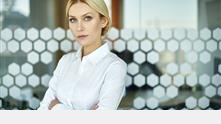Use a single word or phrase to answer the question: What shape are the patterns on the glass wall?

Hexagonal